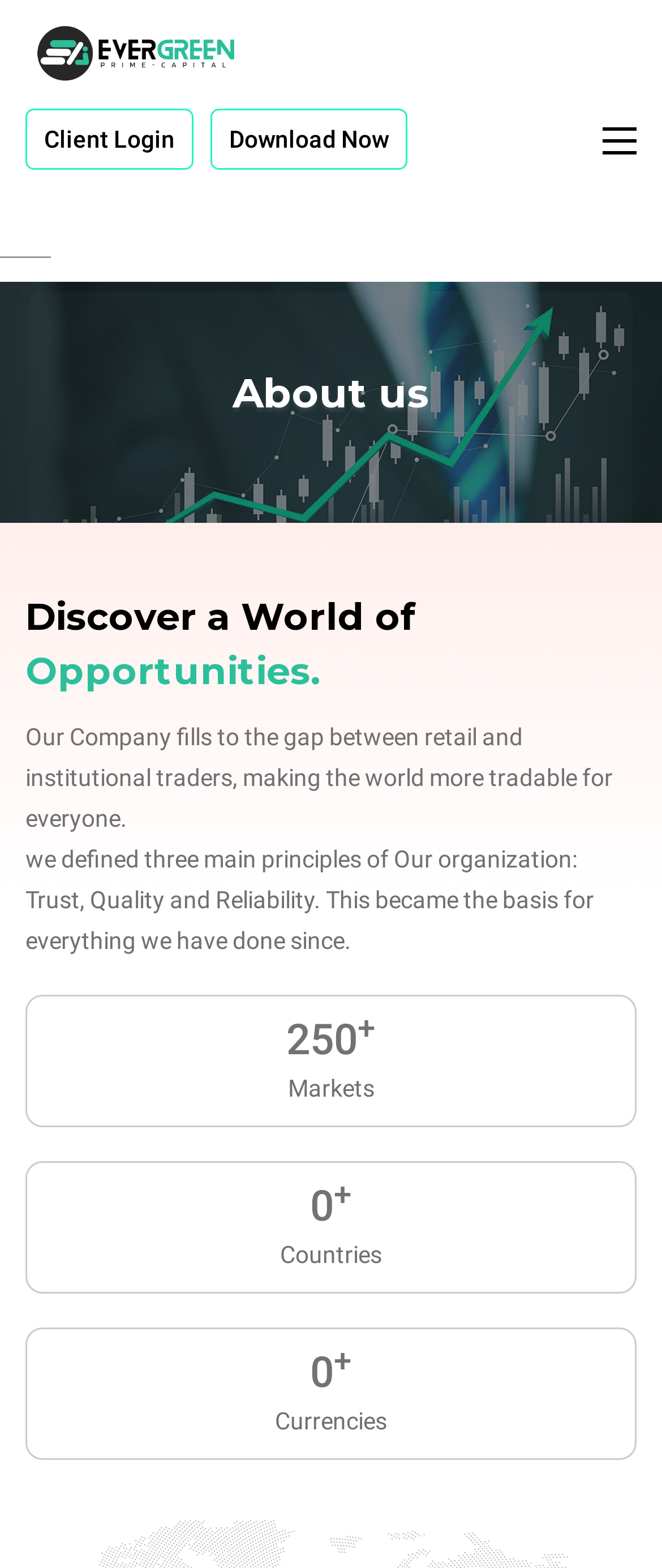How many countries does the company operate in?
Make sure to answer the question with a detailed and comprehensive explanation.

The heading '0+' is accompanied by the text 'Countries', which implies that the company operates in zero or more countries, but the exact number is not specified.